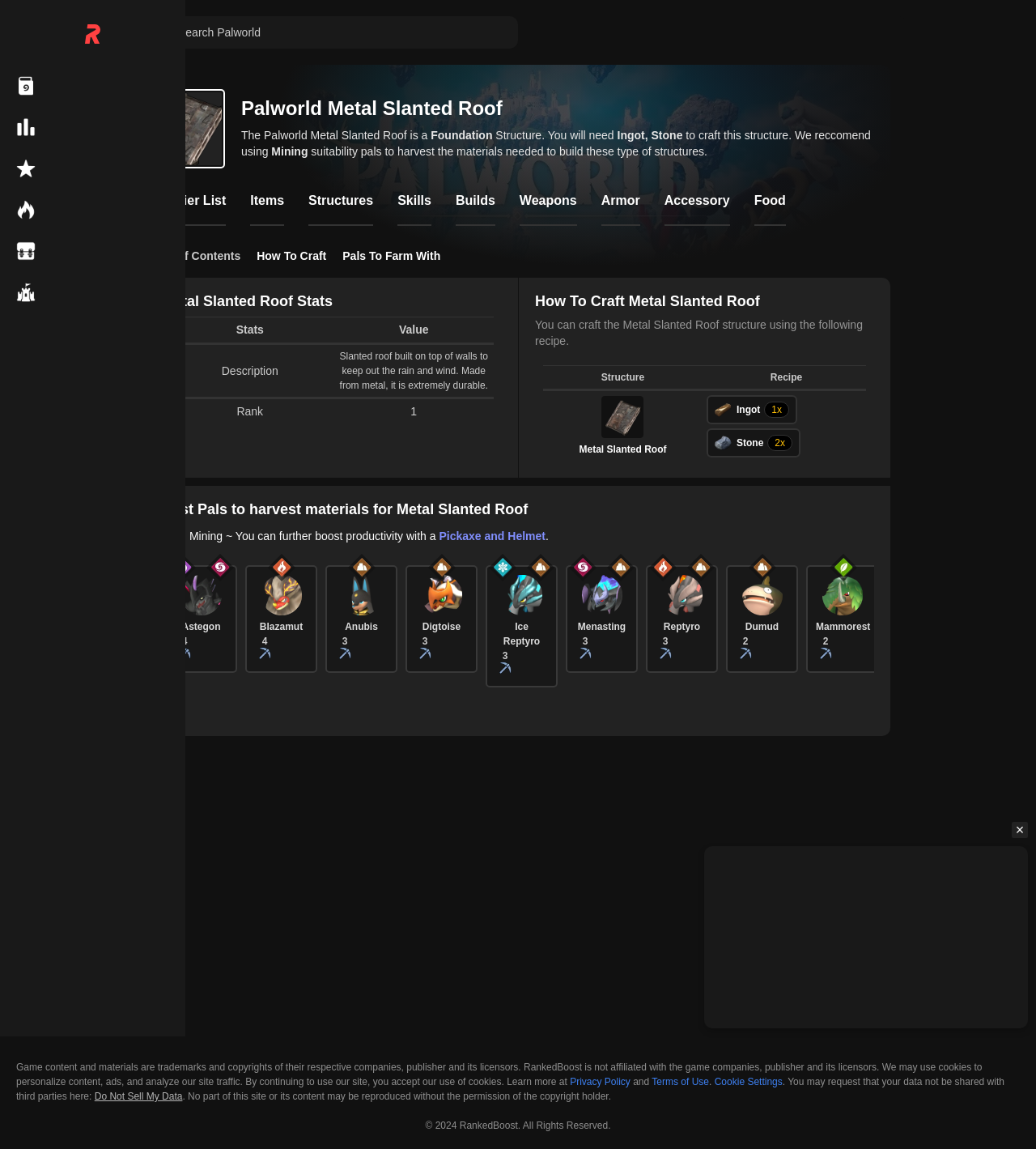Locate the primary heading on the webpage and return its text.

Palworld Metal Slanted Roof